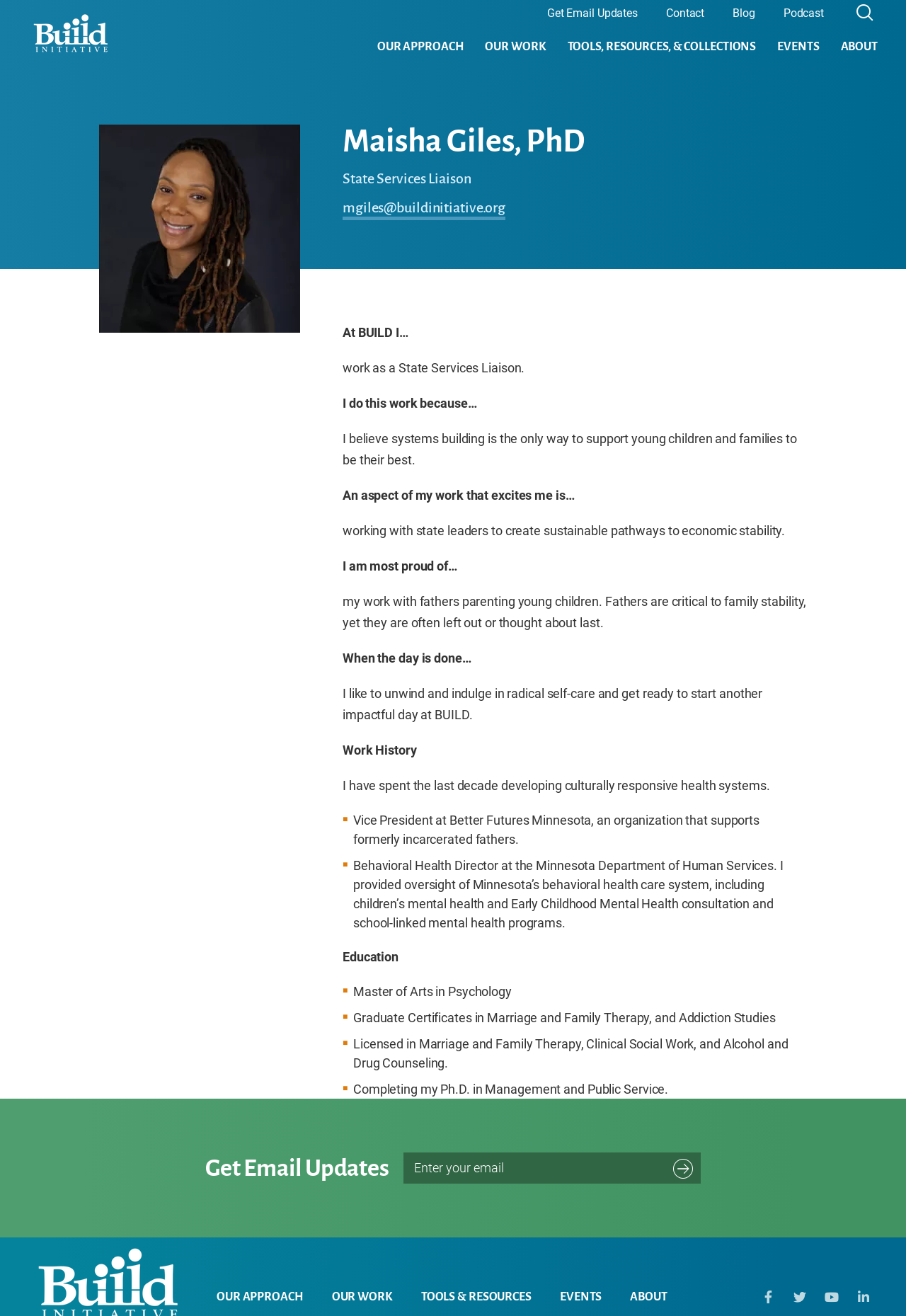Based on what you see in the screenshot, provide a thorough answer to this question: What is the name of the person featured on this webpage?

The webpage is about Maisha Giles, PhD, and her work as a State Services Liaison at BUILD Initiative. The heading 'Maisha Giles, PhD' is displayed prominently on the page, indicating that the webpage is about her.